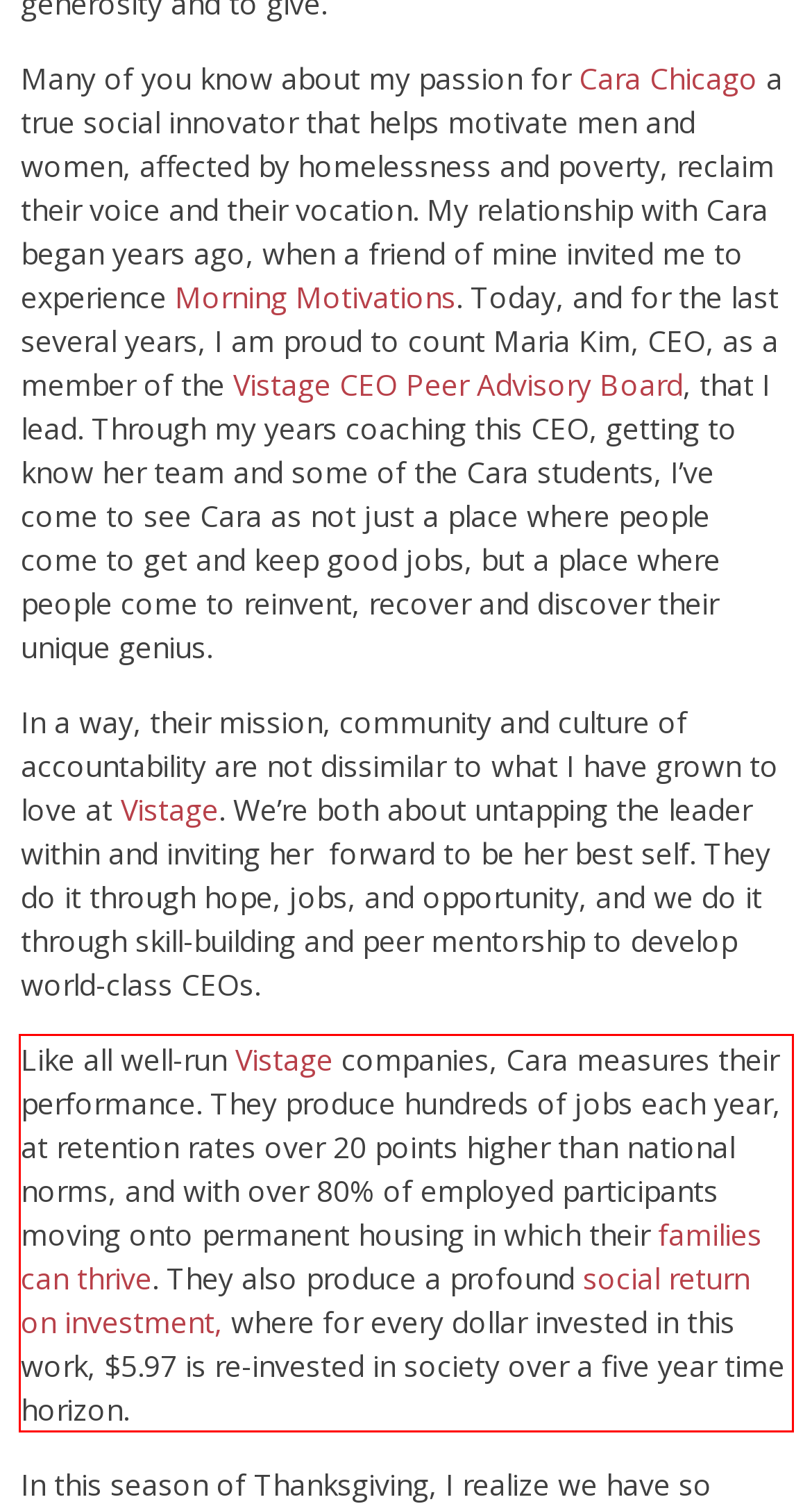You are given a screenshot showing a webpage with a red bounding box. Perform OCR to capture the text within the red bounding box.

Like all well-run Vistage companies, Cara measures their performance. They produce hundreds of jobs each year, at retention rates over 20 points higher than national norms, and with over 80% of employed participants moving onto permanent housing in which their families can thrive. They also produce a profound social return on investment, where for every dollar invested in this work, $5.97 is re-invested in society over a five year time horizon.